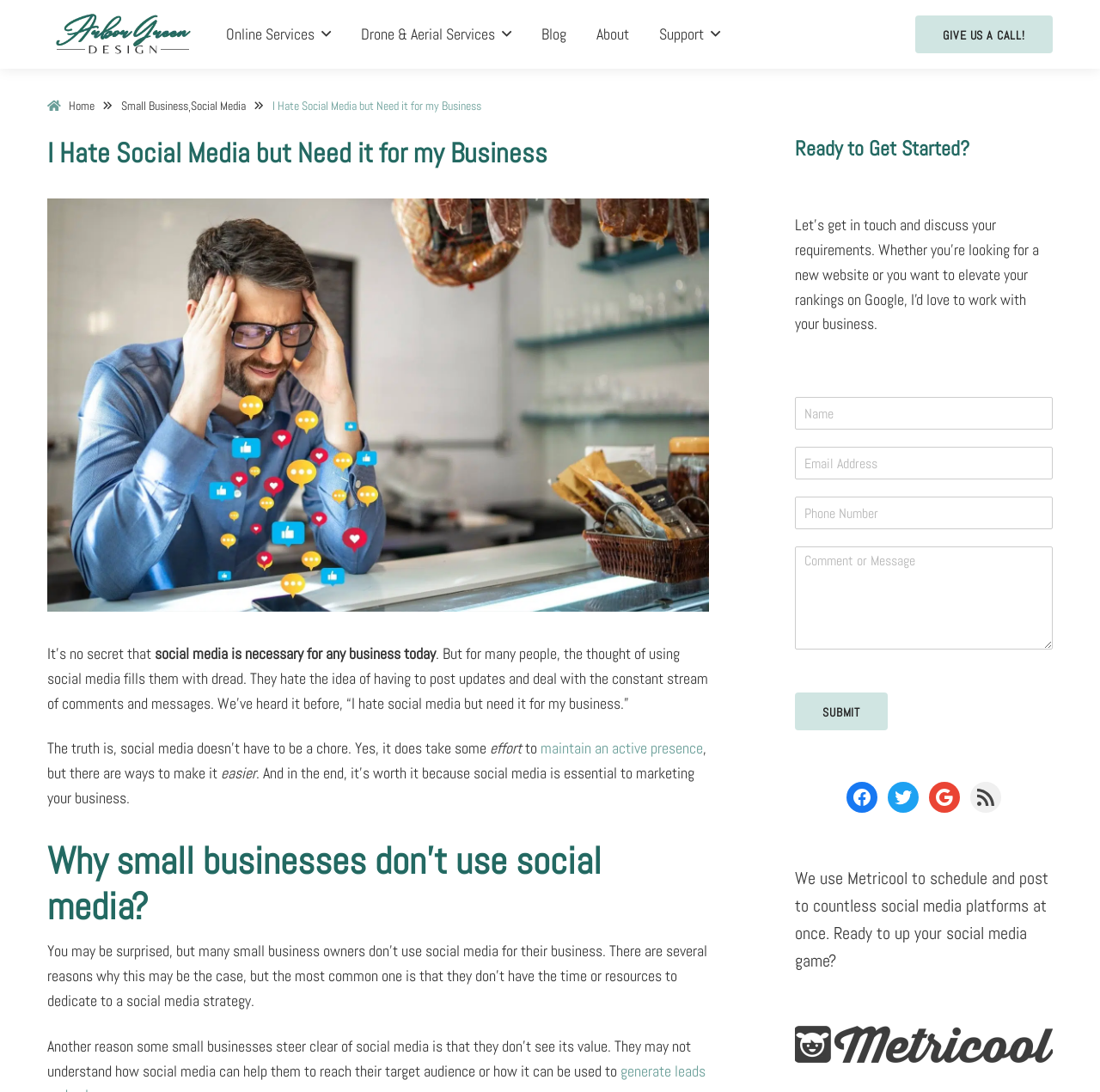Please specify the coordinates of the bounding box for the element that should be clicked to carry out this instruction: "Fill in the 'Name *' field". The coordinates must be four float numbers between 0 and 1, formatted as [left, top, right, bottom].

[0.723, 0.364, 0.957, 0.394]